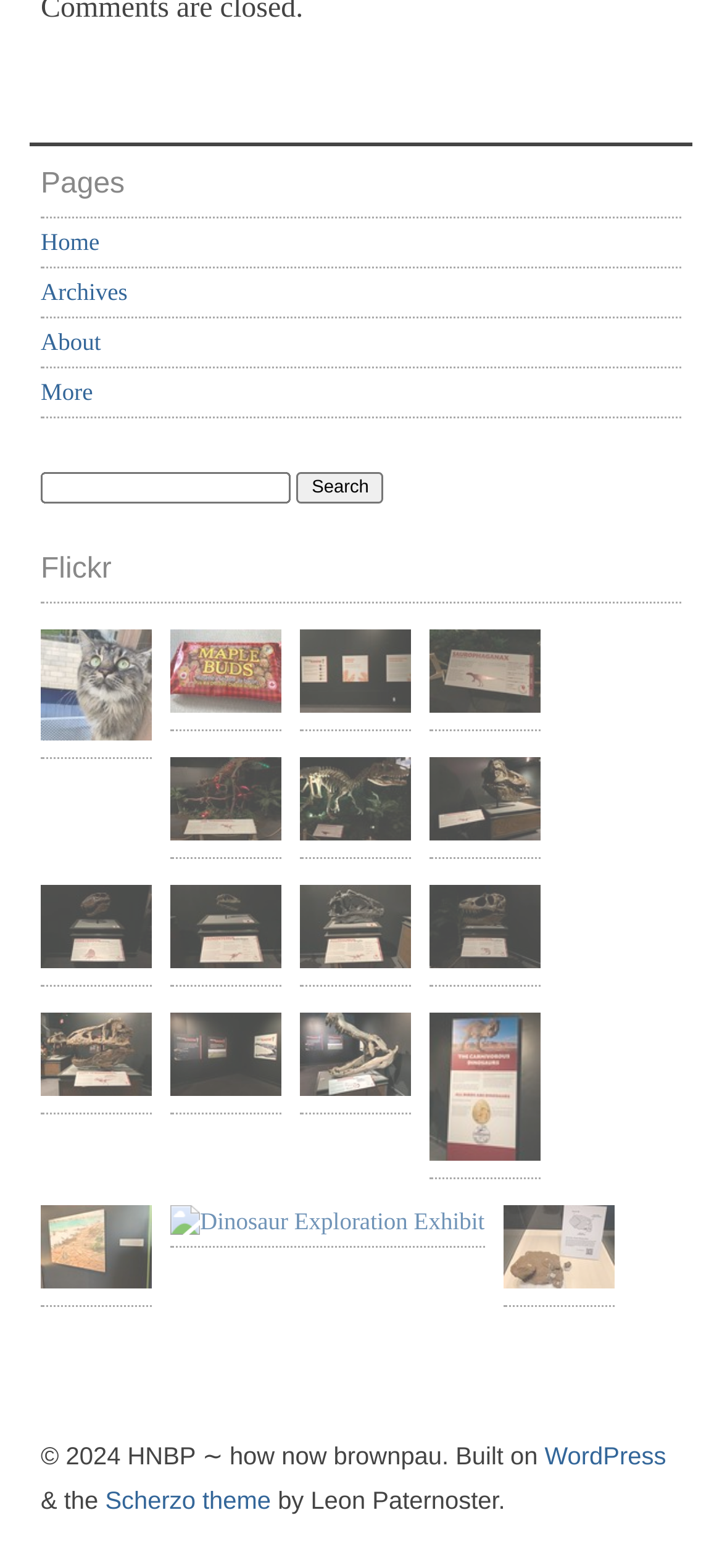Show the bounding box coordinates of the region that should be clicked to follow the instruction: "Click on the 'Search' button."

[0.411, 0.301, 0.531, 0.321]